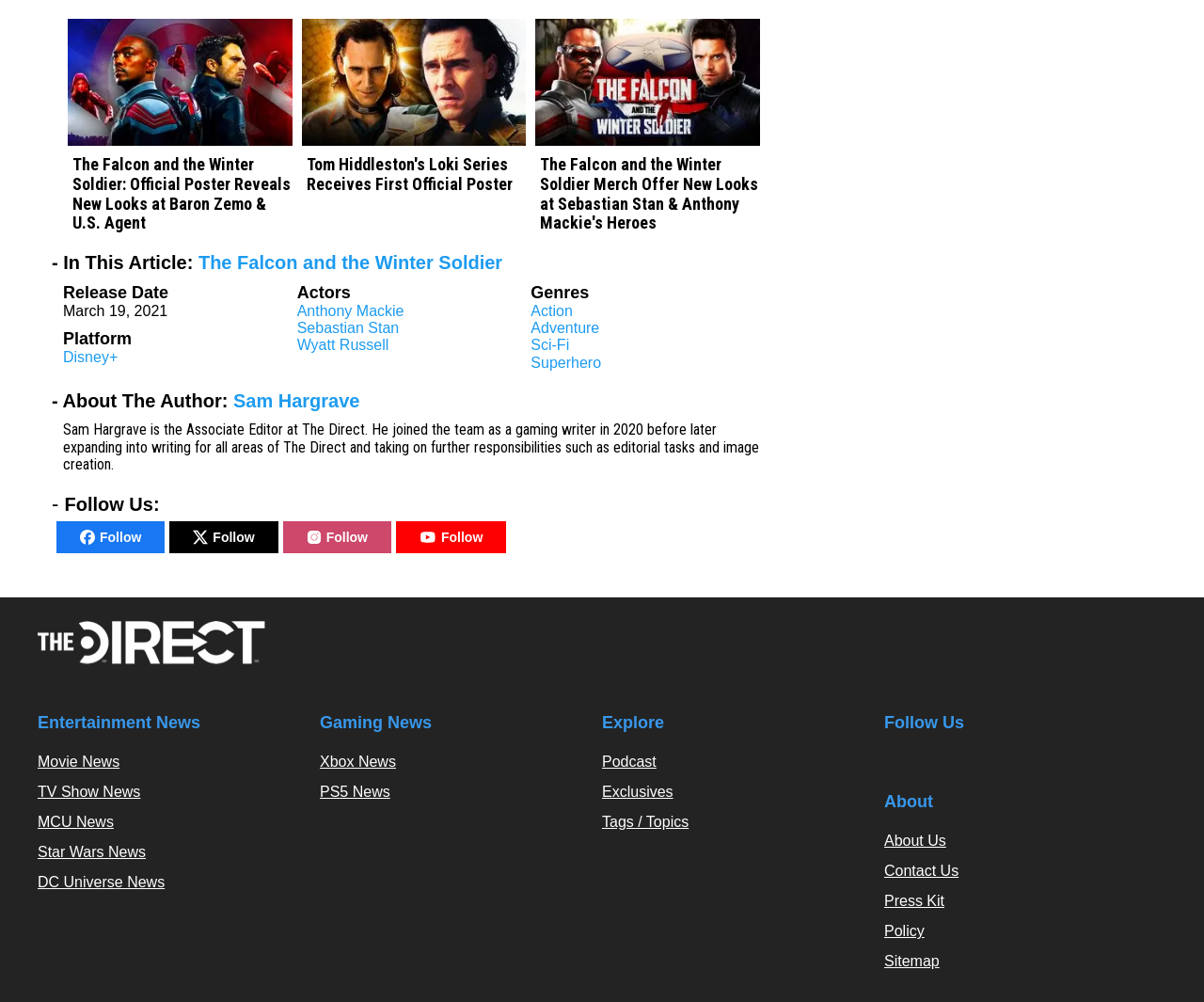What is the release date of The Falcon and the Winter Soldier?
From the details in the image, provide a complete and detailed answer to the question.

I found the release date by looking at the 'Release Date' section, which is located below the 'In This Article:' section. The release date is listed as 'March 19, 2021'.